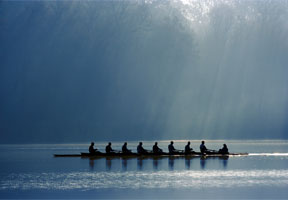Provide a single word or phrase to answer the given question: 
What is the atmosphere evoked by the image?

Tranquility